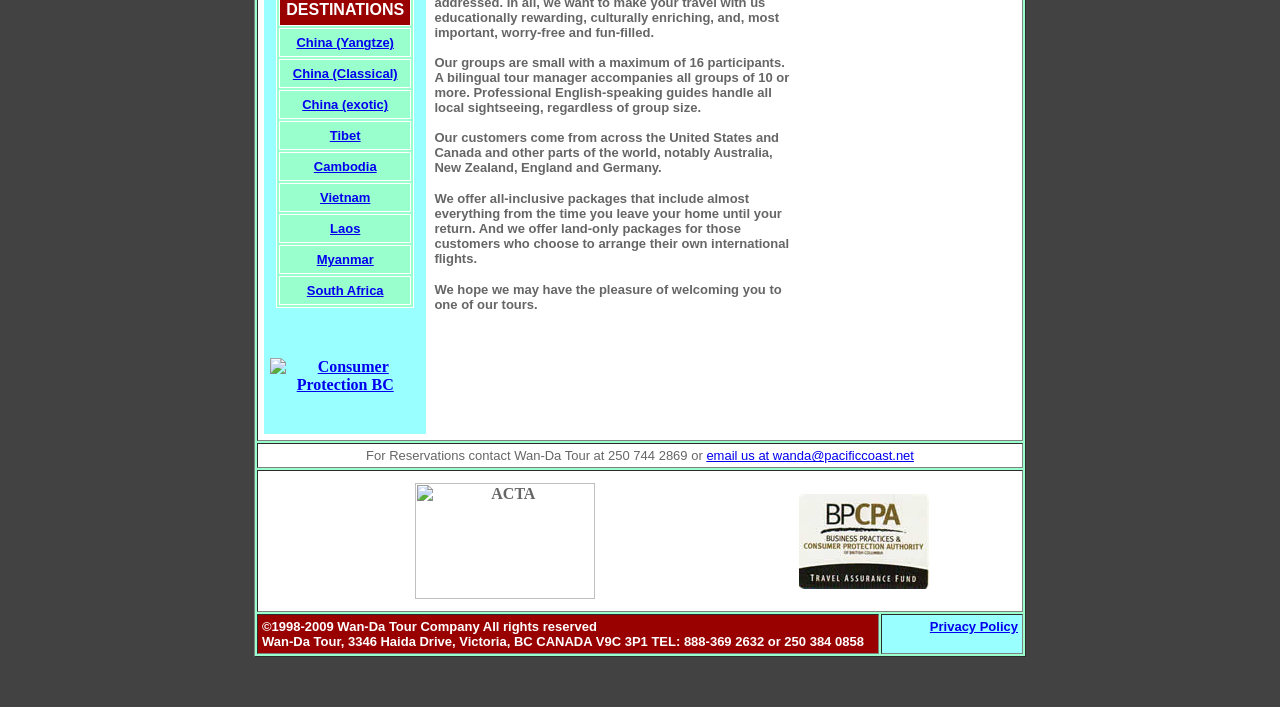Identify the bounding box for the described UI element: "Vietnam".

[0.25, 0.269, 0.289, 0.291]